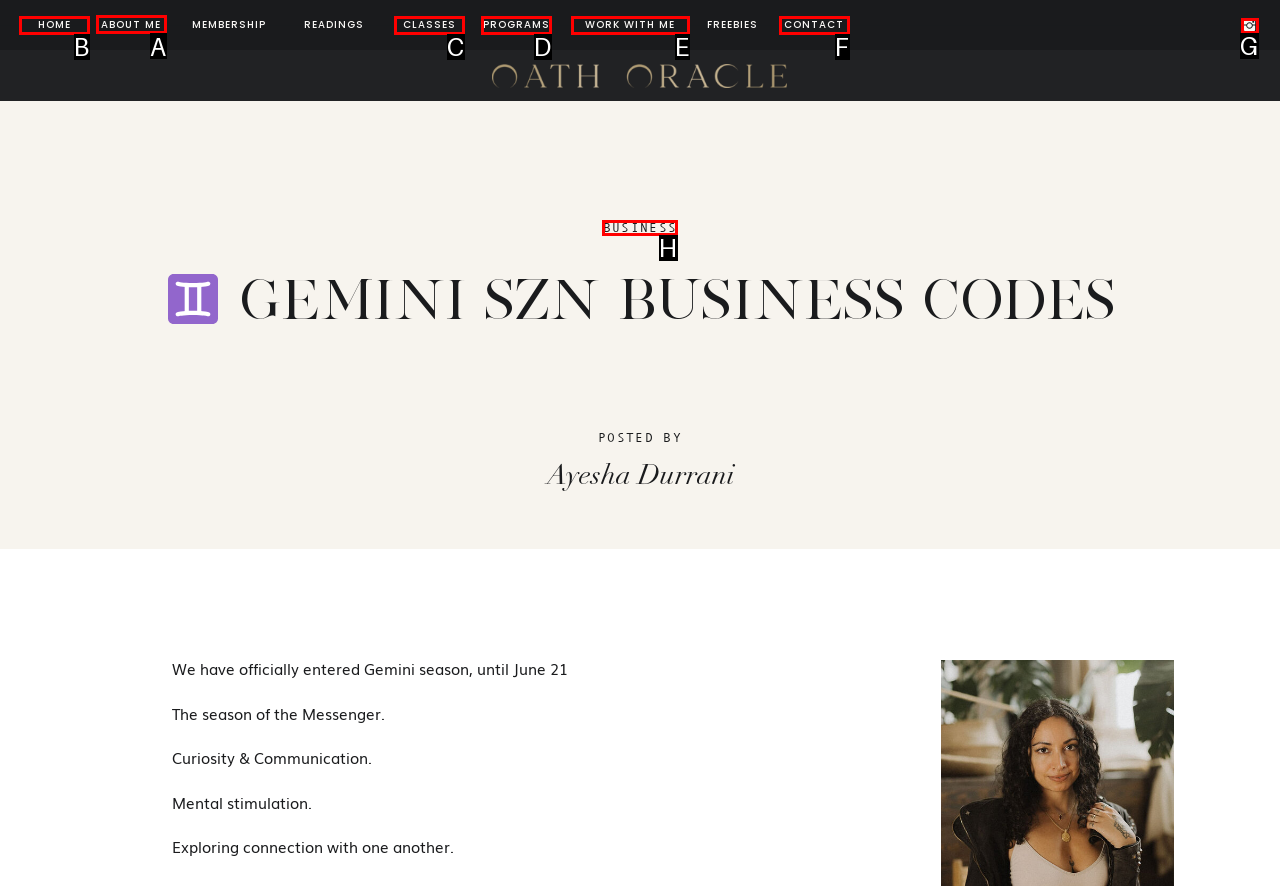Which option should be clicked to execute the following task: learn about the author? Respond with the letter of the selected option.

A